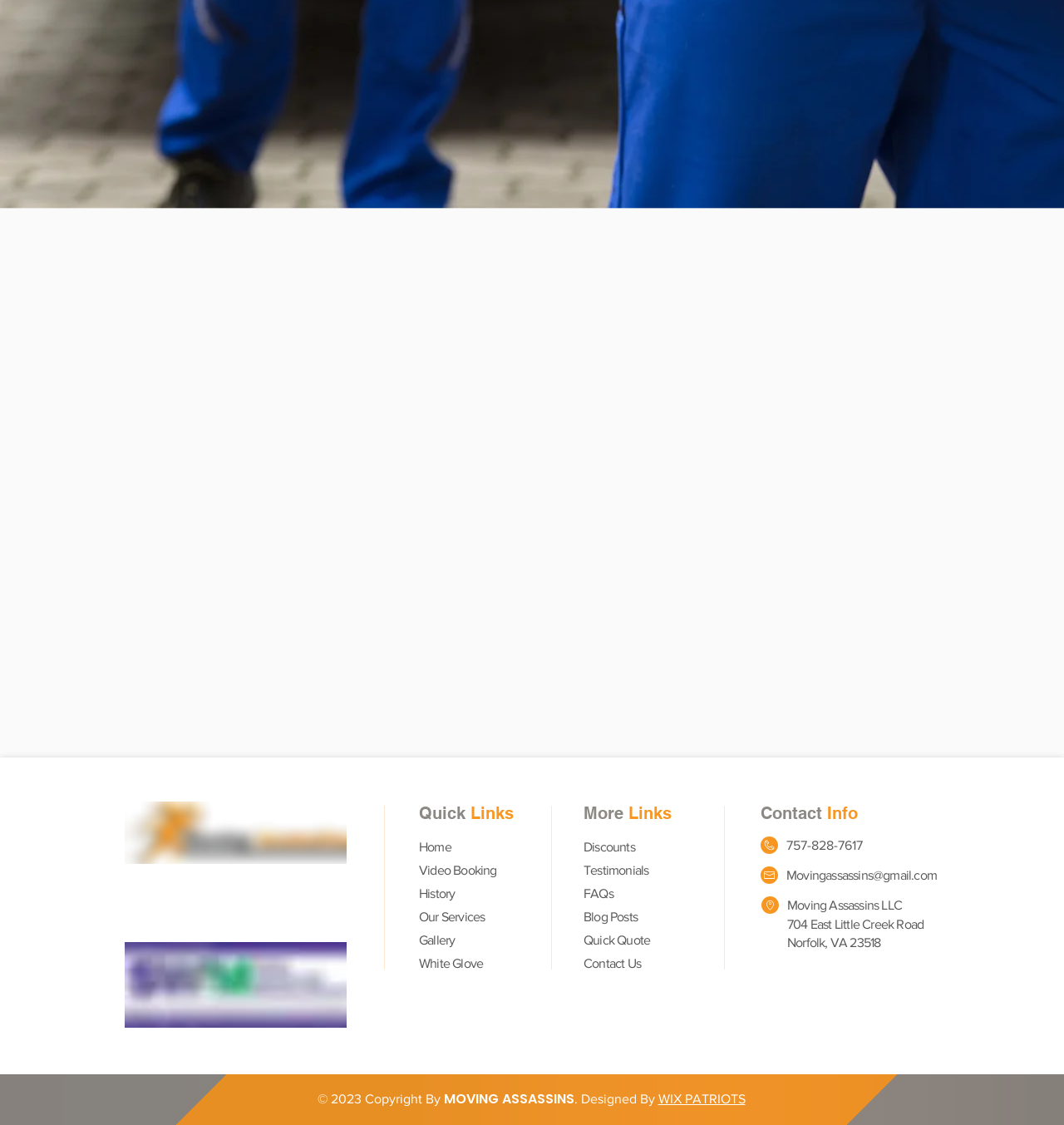Can you identify the bounding box coordinates of the clickable region needed to carry out this instruction: 'Click on the 'History' link'? The coordinates should be four float numbers within the range of 0 to 1, stated as [left, top, right, bottom].

[0.394, 0.788, 0.428, 0.801]